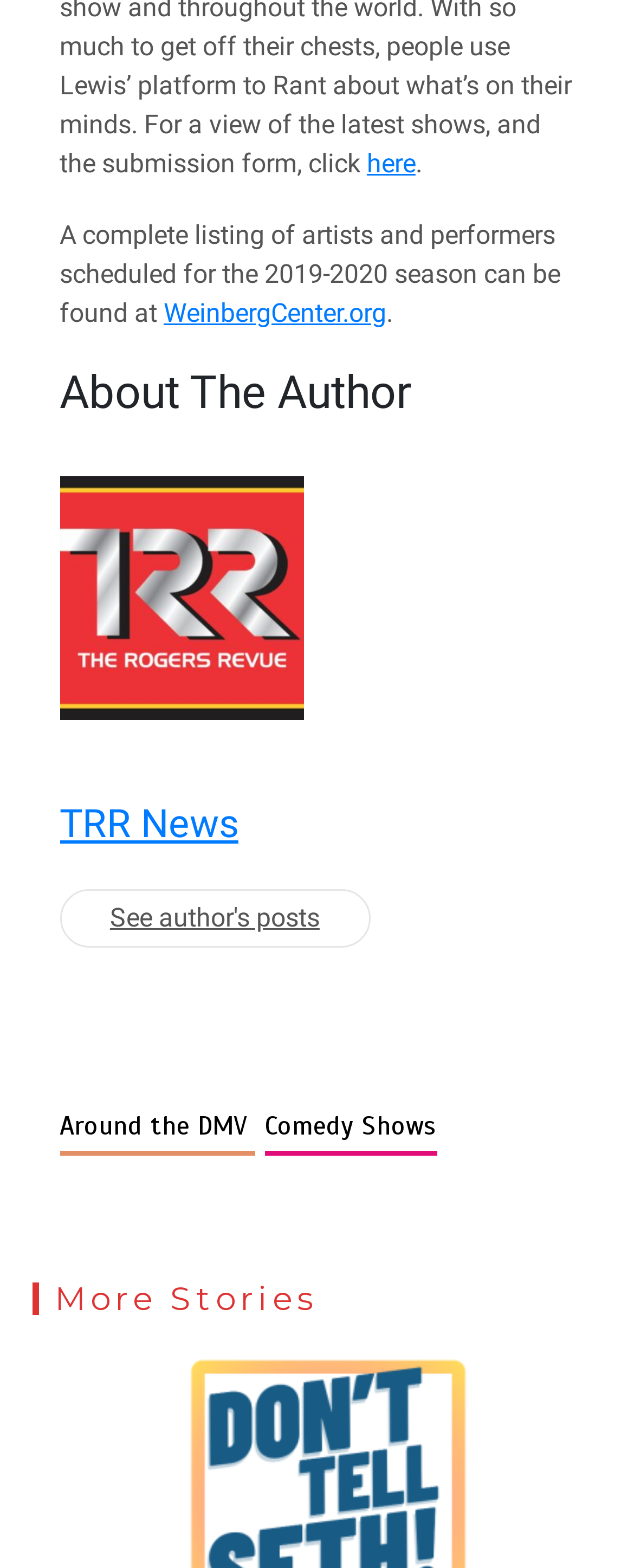Bounding box coordinates are given in the format (top-left x, top-left y, bottom-right x, bottom-right y). All values should be floating point numbers between 0 and 1. Provide the bounding box coordinate for the UI element described as: TRR News

[0.094, 0.511, 0.376, 0.54]